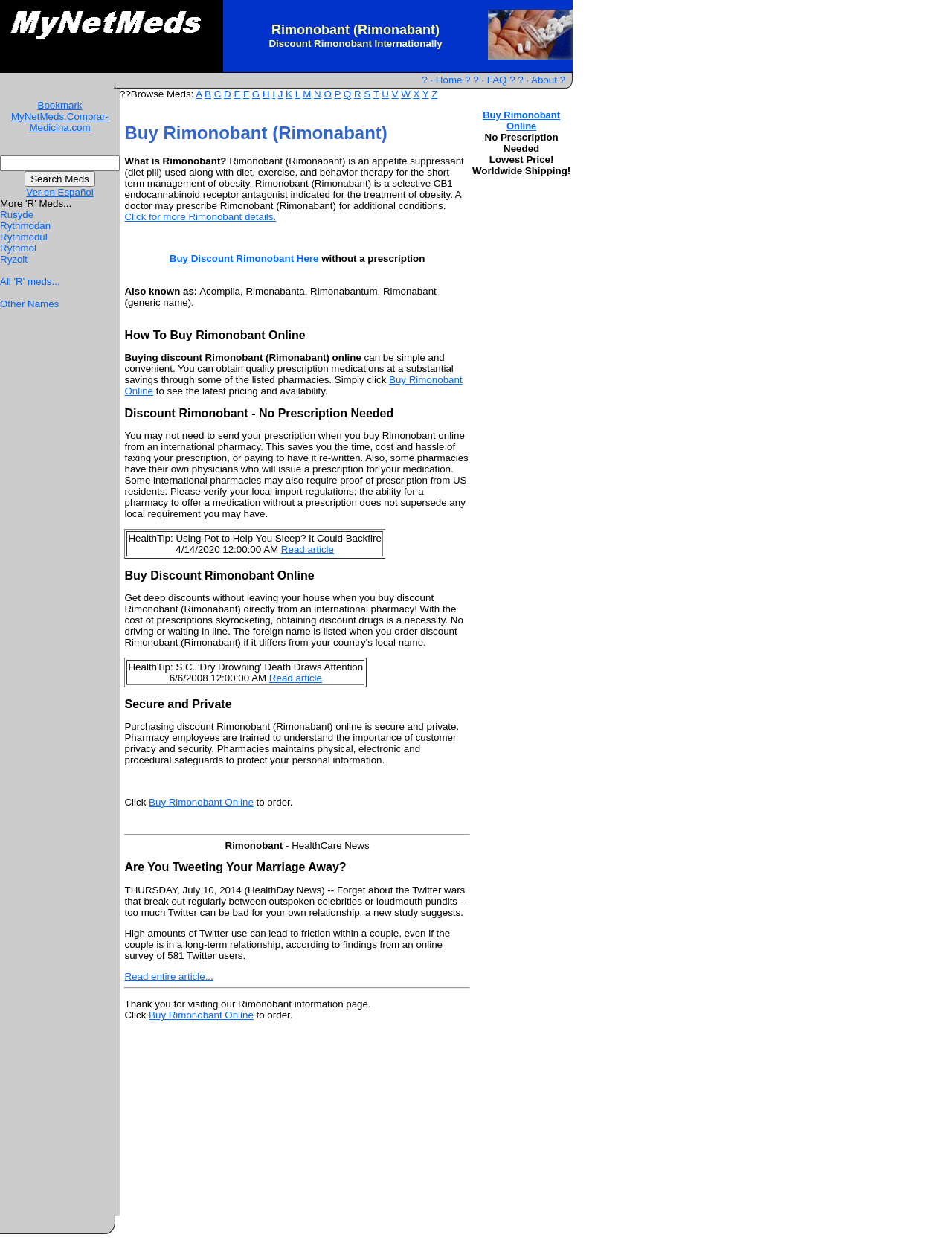Determine the bounding box coordinates for the area you should click to complete the following instruction: "Click Buy Discount Rimonobant Online".

[0.131, 0.098, 0.493, 0.114]